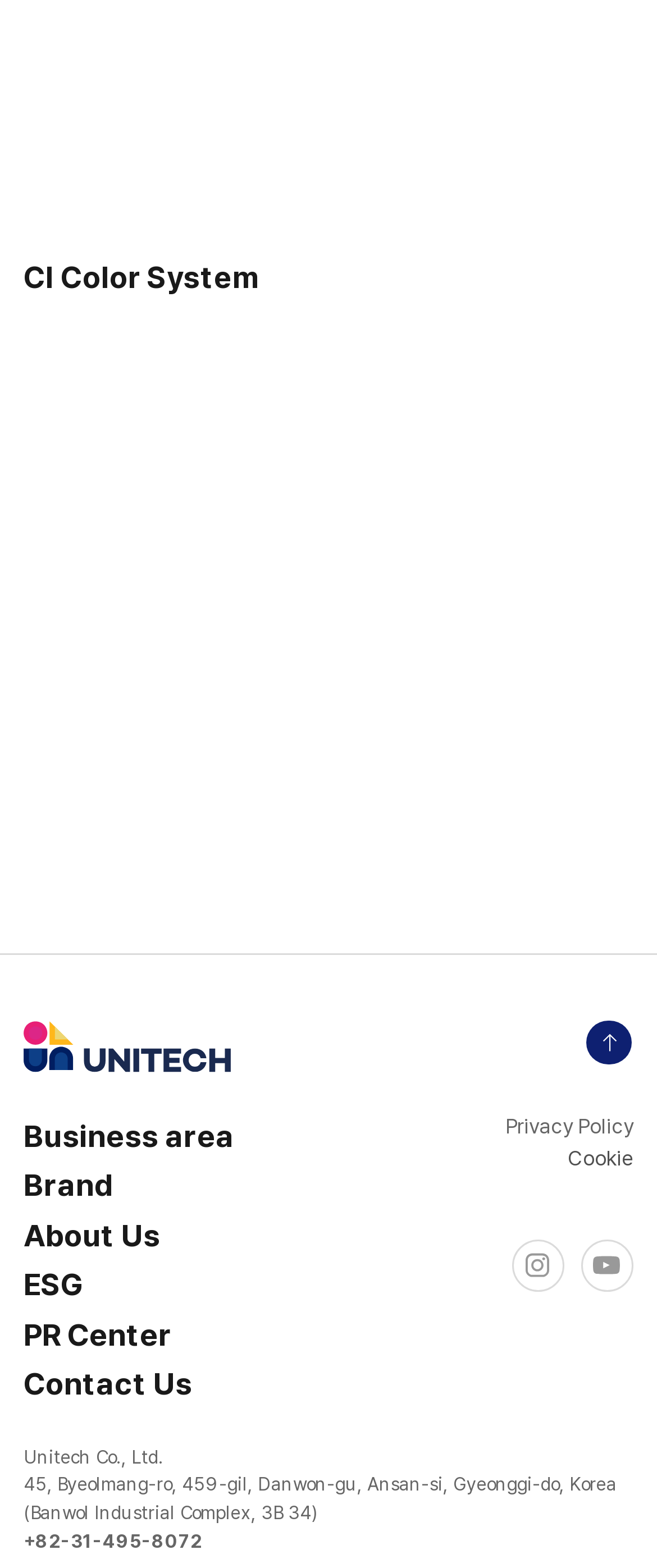Given the following UI element description: "Ages 14 and up, lifelong", find the bounding box coordinates in the webpage screenshot.

None